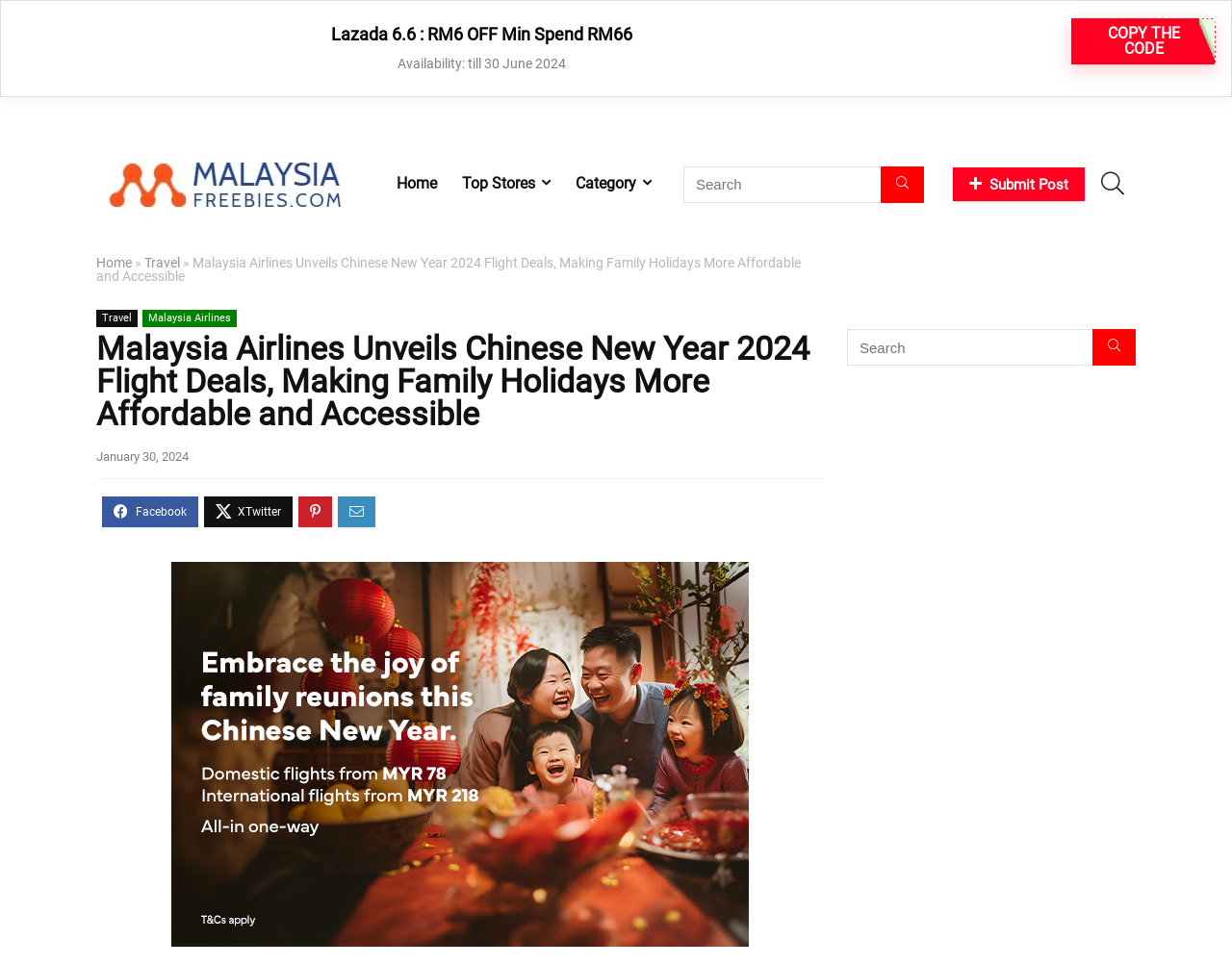Point out the bounding box coordinates of the section to click in order to follow this instruction: "Visit MalaysiaFreebies.com".

[0.078, 0.142, 0.3, 0.16]